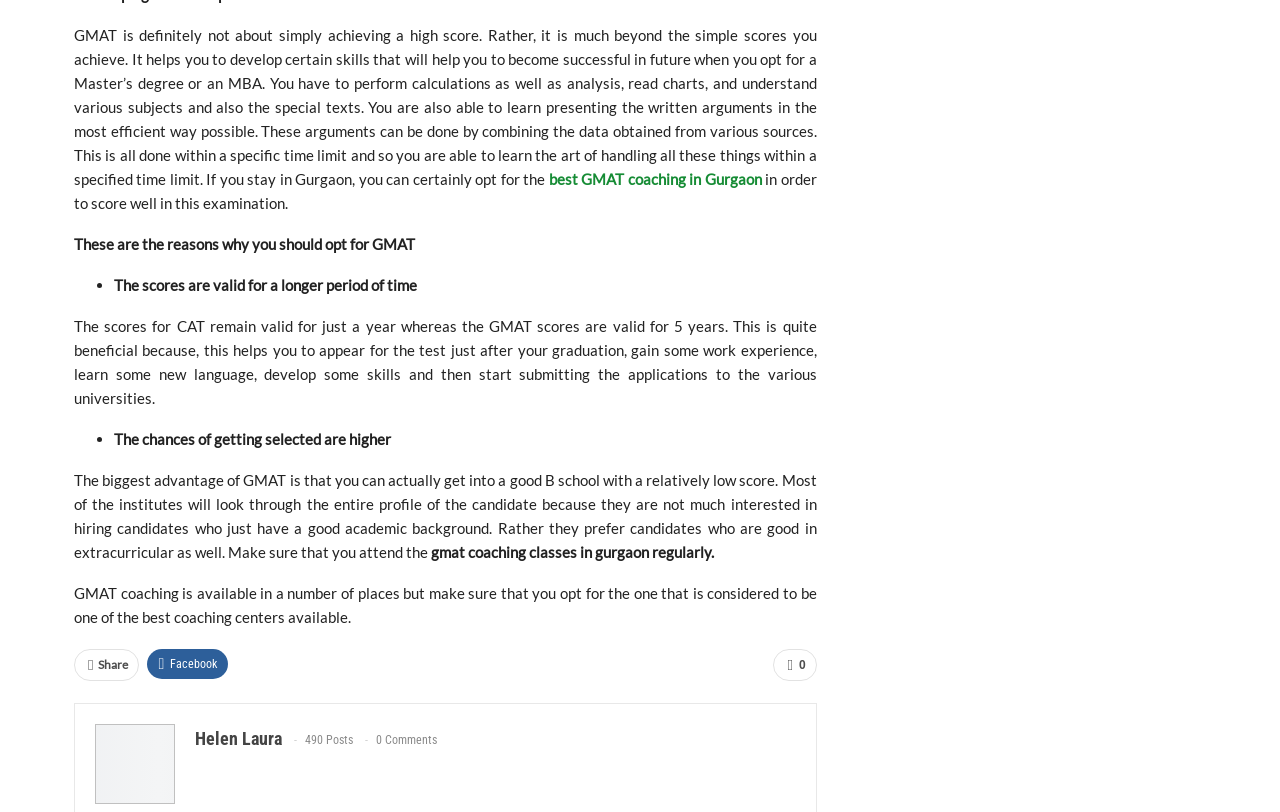Identify the bounding box coordinates of the clickable section necessary to follow the following instruction: "Visit Helen Laura's profile". The coordinates should be presented as four float numbers from 0 to 1, i.e., [left, top, right, bottom].

[0.152, 0.897, 0.22, 0.922]